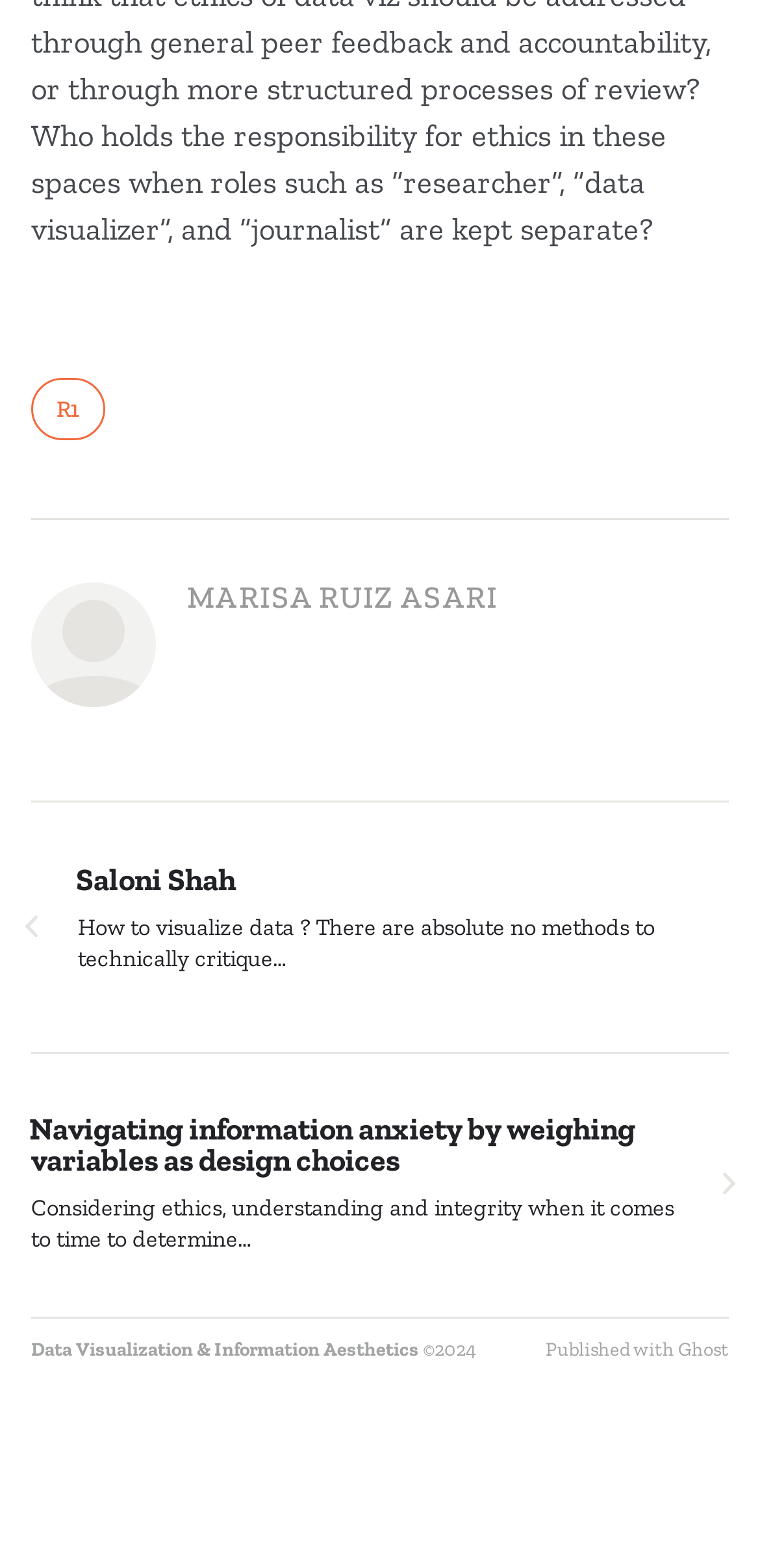What is the text of the second article?
Please provide a comprehensive answer based on the visual information in the image.

I looked at the second article section, which contains a heading element with the text 'Navigating information anxiety by weighing variables as design choices'. This is the title of the second article.